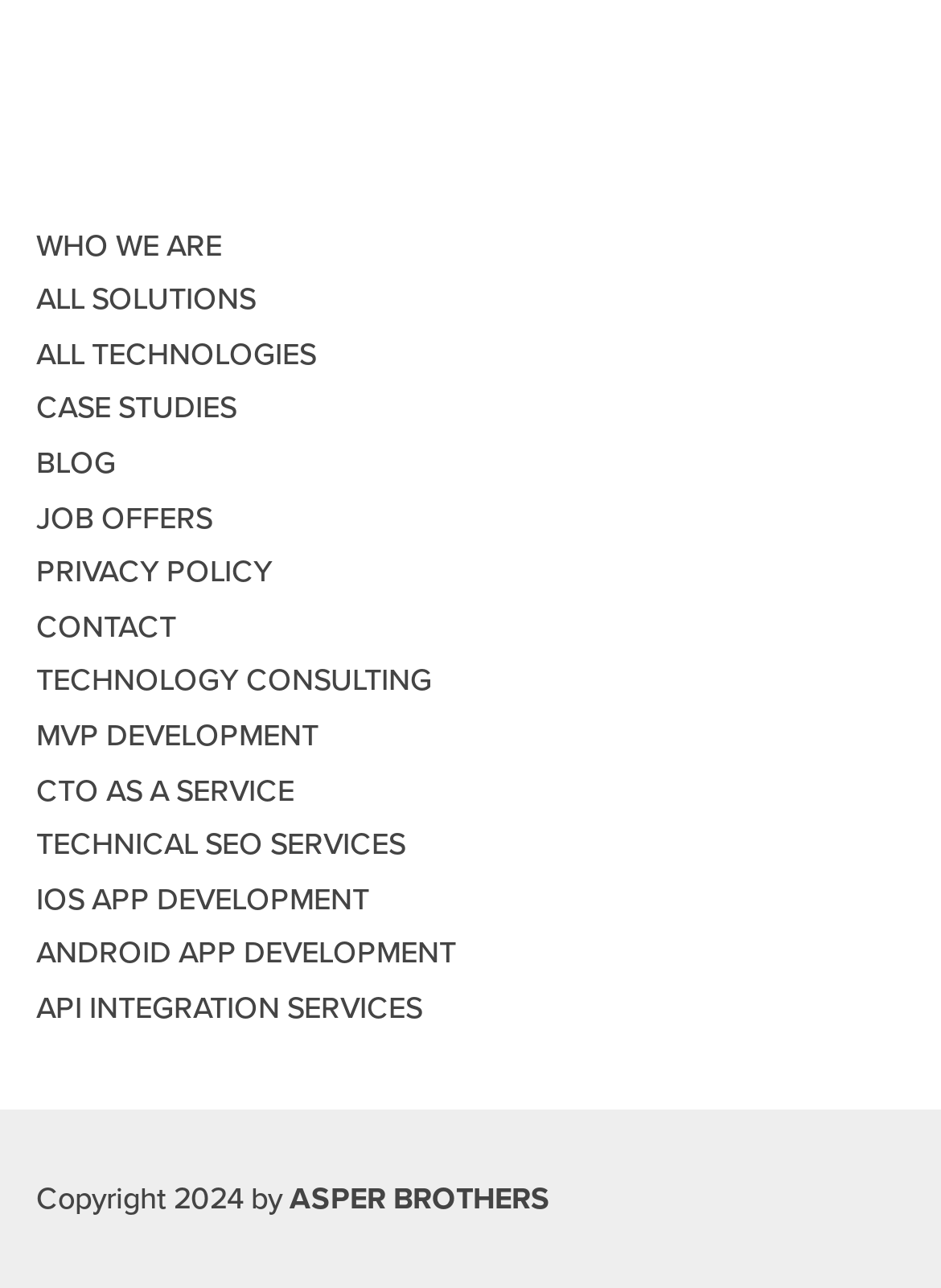What is the last link in the top section?
Look at the image and respond with a one-word or short-phrase answer.

TECHNOLOGY CONSULTING